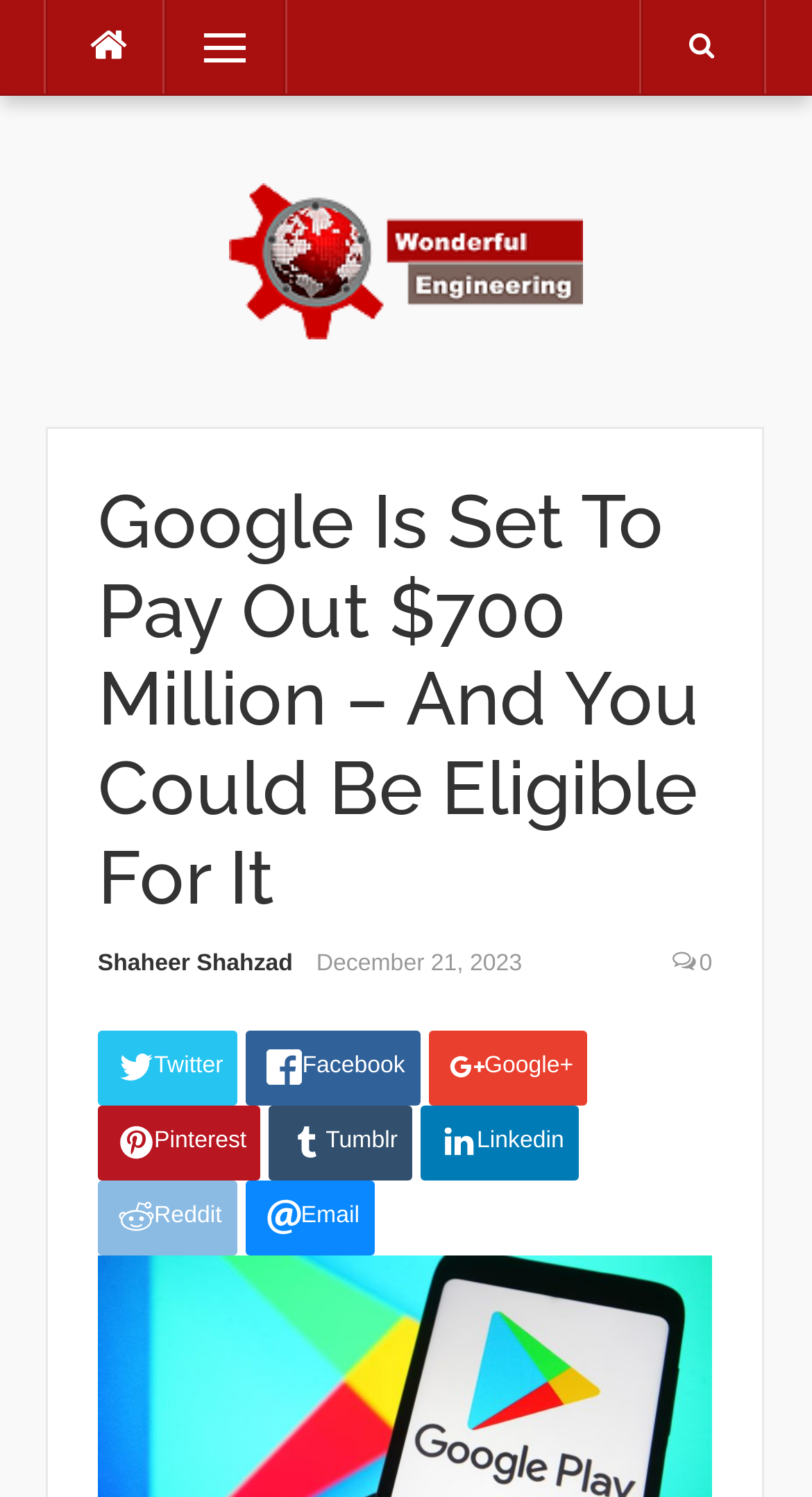Answer the question in a single word or phrase:
What is the topic of the article?

Google settlement